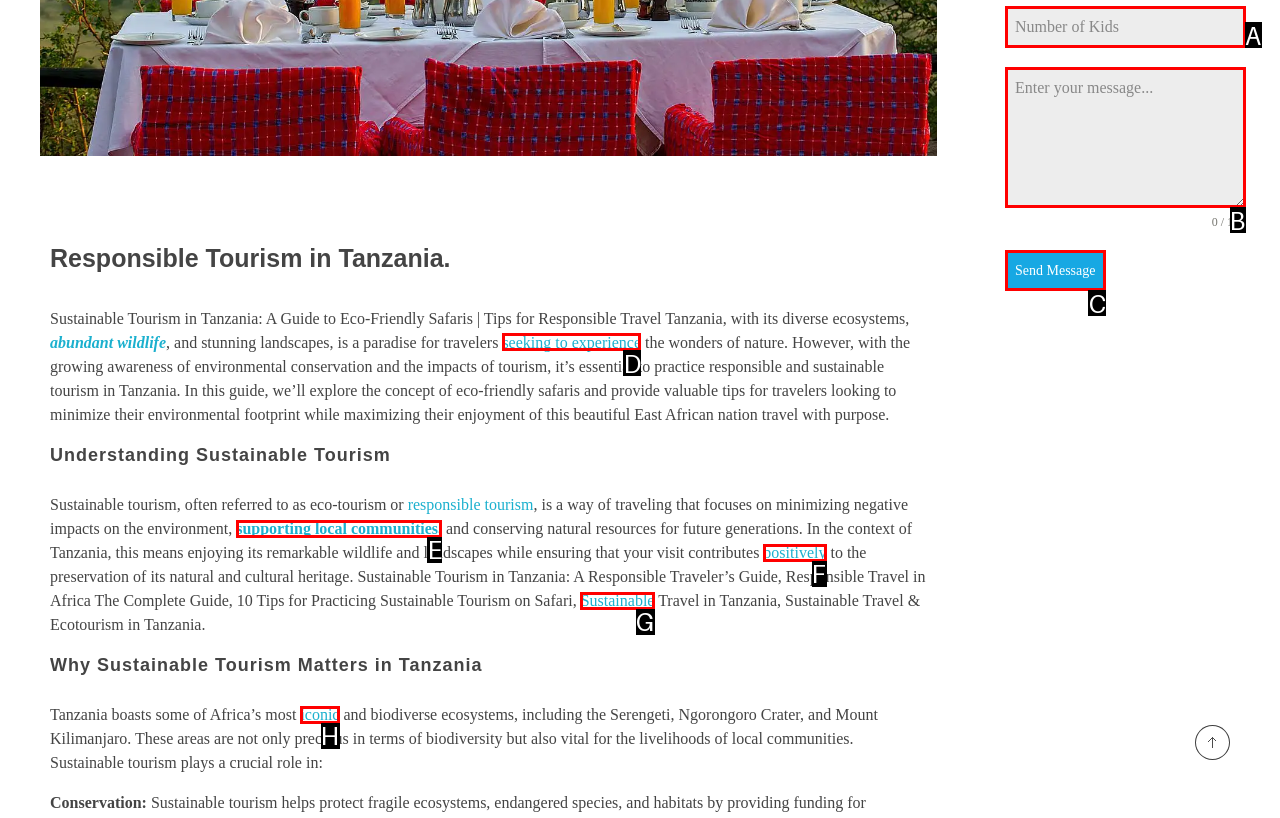From the given choices, determine which HTML element aligns with the description: Send Message Respond with the letter of the appropriate option.

C